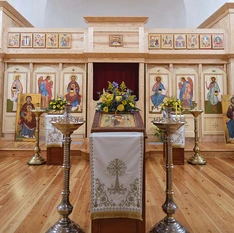Present an elaborate depiction of the scene captured in the image.

The image depicts the interior of a beautifully adorned church, showcasing a serene altar area. At the center, there is an ornate wooden altar table draped with a white cloth featuring an intricate decorative emblem. On the table, a vibrant arrangement of fresh flowers in shades of yellow and green adds a touch of life and color to the sacred space. Surrounding the altar are elegantly designed candlesticks, suggesting a blend of tradition and reverence in worship practices.

Behind the altar, the wall is adorned with a series of religious icons, depicting various saints and biblical figures, which contribute to the spiritual ambiance of the setting. The warm wood tones of the altar and floor, along with the natural light filtering into the space, create a welcoming and tranquil environment, inviting contemplation and prayer. Overall, the image conveys a sense of peace, beauty, and devotion found within this sacred space.